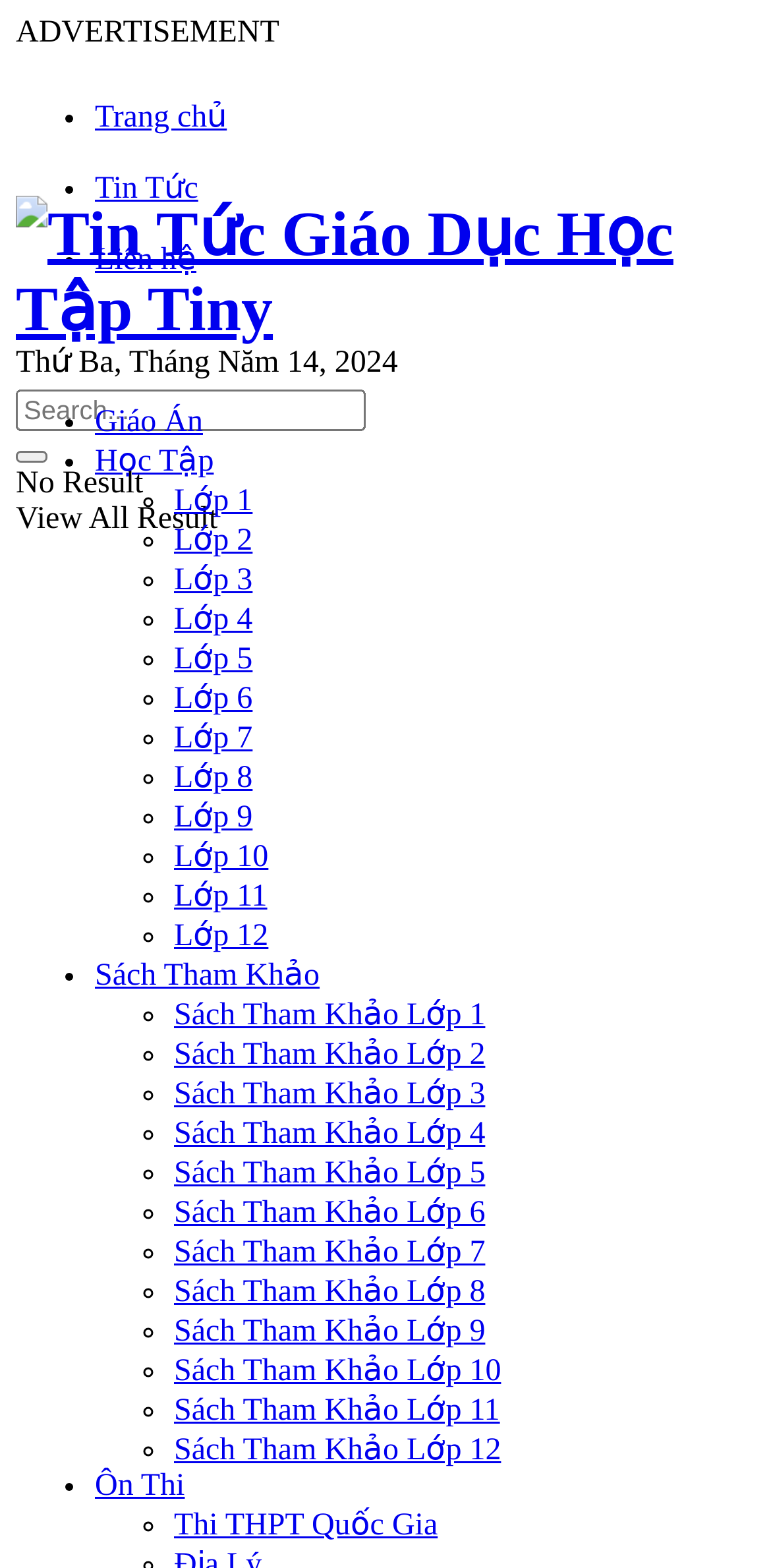Present a detailed account of what is displayed on the webpage.

This webpage is an online educational platform that provides various resources for students and teachers. At the top, there is an advertisement banner. Below it, there is a navigation menu with links to the homepage, news, and contact information. The current page title, "Tin Tức Giáo Dục Học Tập Tiny", is displayed prominently, accompanied by an image.

On the left side, there is a search bar with a button to submit queries. Below the search bar, there is a section with no results found, and a link to view all results. 

The main content area is divided into several sections. The first section lists various educational resources, including "Giáo Án", "Học Tập", and others, each with a bullet point marker. 

The next section is a list of classes, from Lớp 1 to Lớp 12, each with a circular marker. 

Following that, there is a section dedicated to reference books, with links to "Sách Tham Khảo" and its subclasses for each grade level, from Lớp 1 to Lớp 12. 

Finally, there is a section with a link to "Ôn Thi" and a subclass for "Thi THPT Quốc Gia".